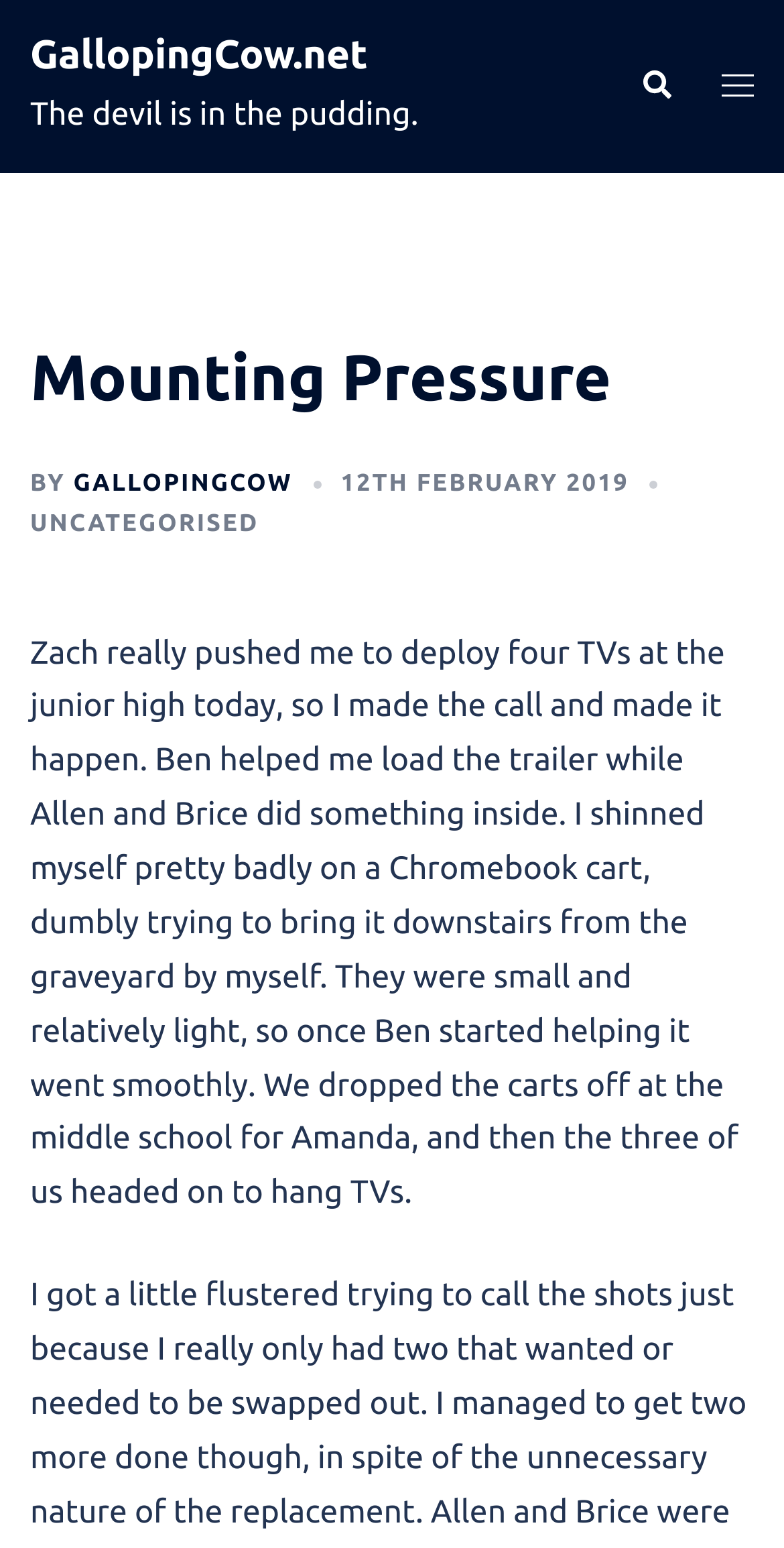Using the provided element description, identify the bounding box coordinates as (top-left x, top-left y, bottom-right x, bottom-right y). Ensure all values are between 0 and 1. Description: Uncategorised

[0.038, 0.331, 0.33, 0.347]